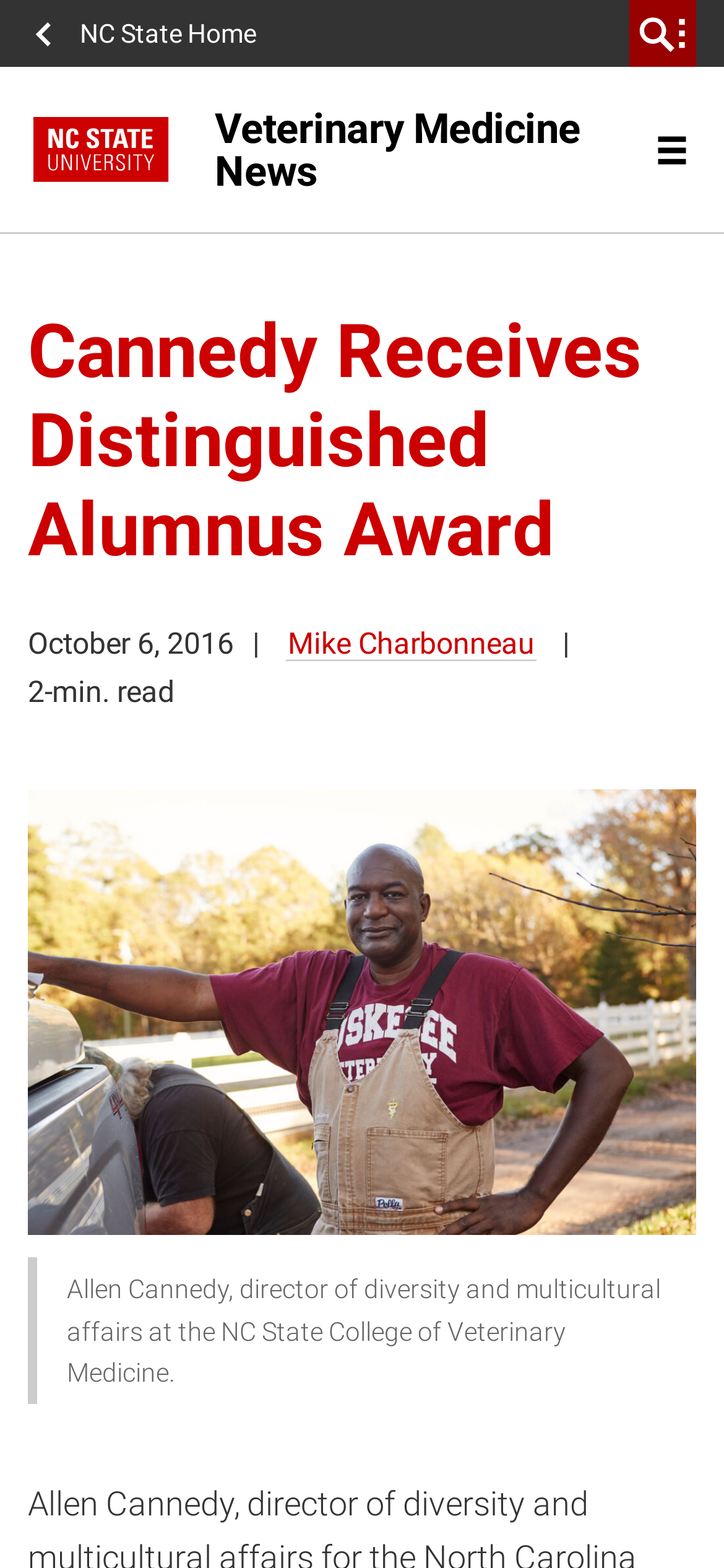Locate the bounding box of the UI element described in the following text: "World News".

None